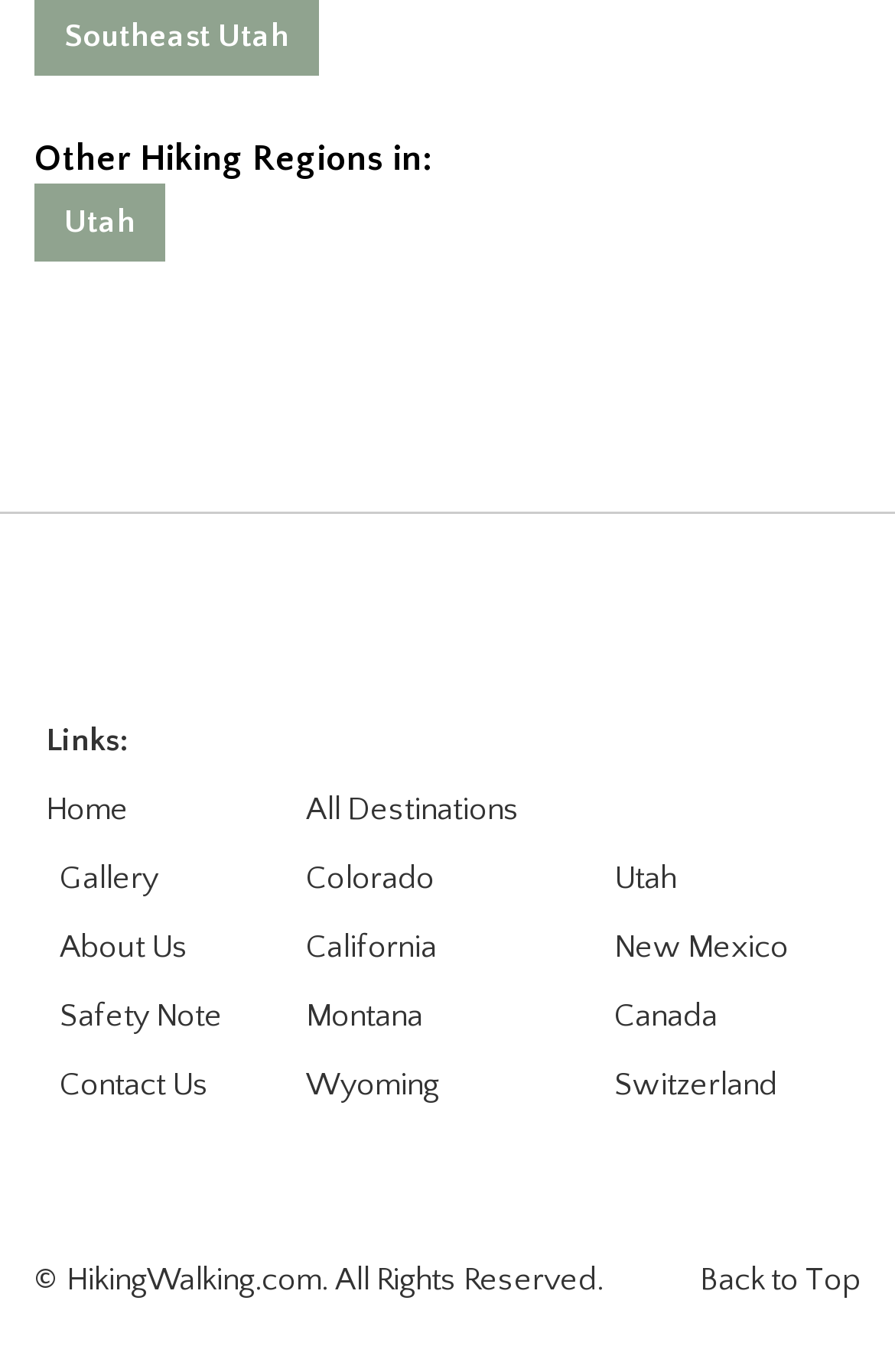Respond to the question below with a single word or phrase: What is the first hiking region listed?

Utah